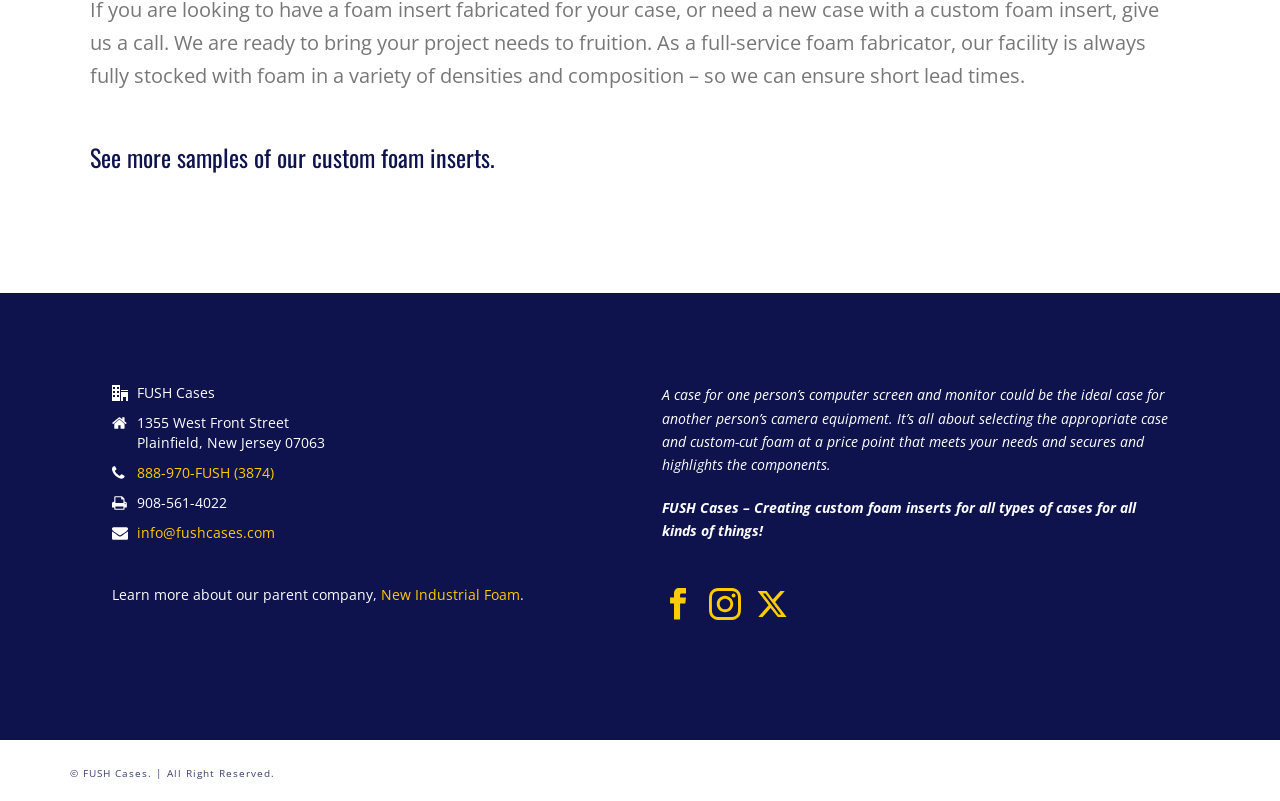Examine the image carefully and respond to the question with a detailed answer: 
What is the company name?

I found the company name by looking at the top-left section of the webpage, where it says 'FUSH Cases' in a prominent font.